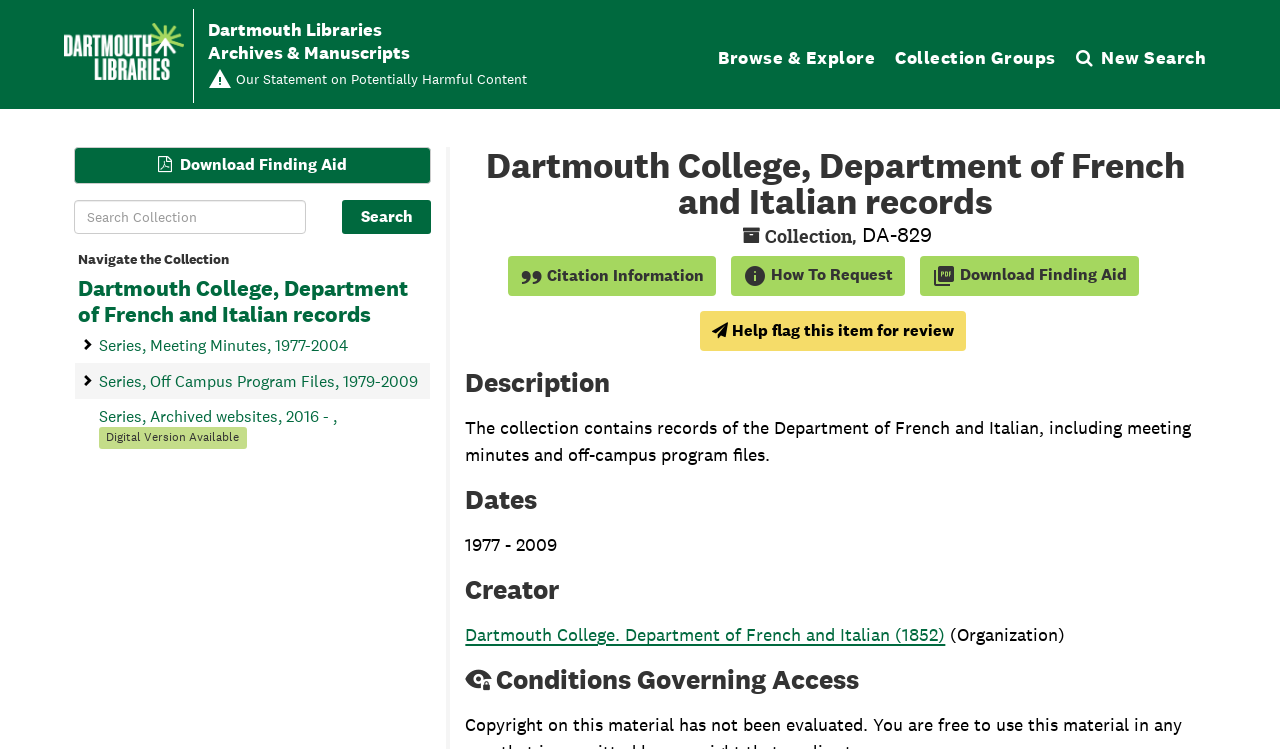Look at the image and give a detailed response to the following question: What is the name of the series under 'Meeting Minutes'?

I found the answer by looking at the 'Meeting Minutes' section and identifying the series name mentioned.